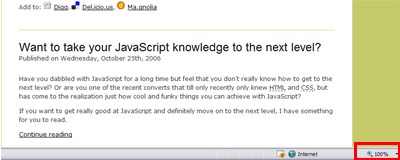Where is the zoom percentage displayed?
Look at the image and respond with a one-word or short phrase answer.

Lower right corner